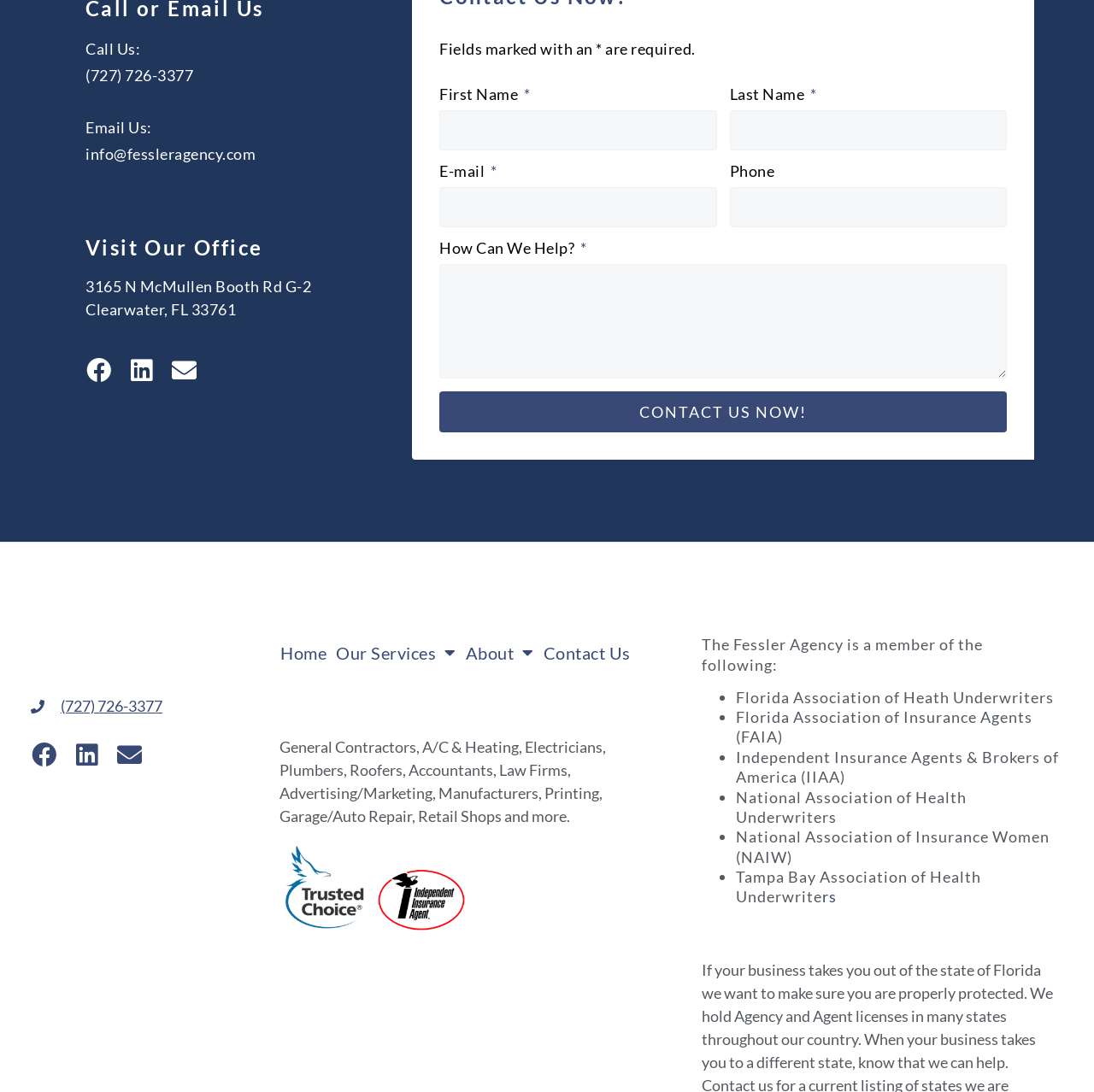Determine the bounding box coordinates for the UI element matching this description: "Linkedin".

[0.061, 0.673, 0.097, 0.709]